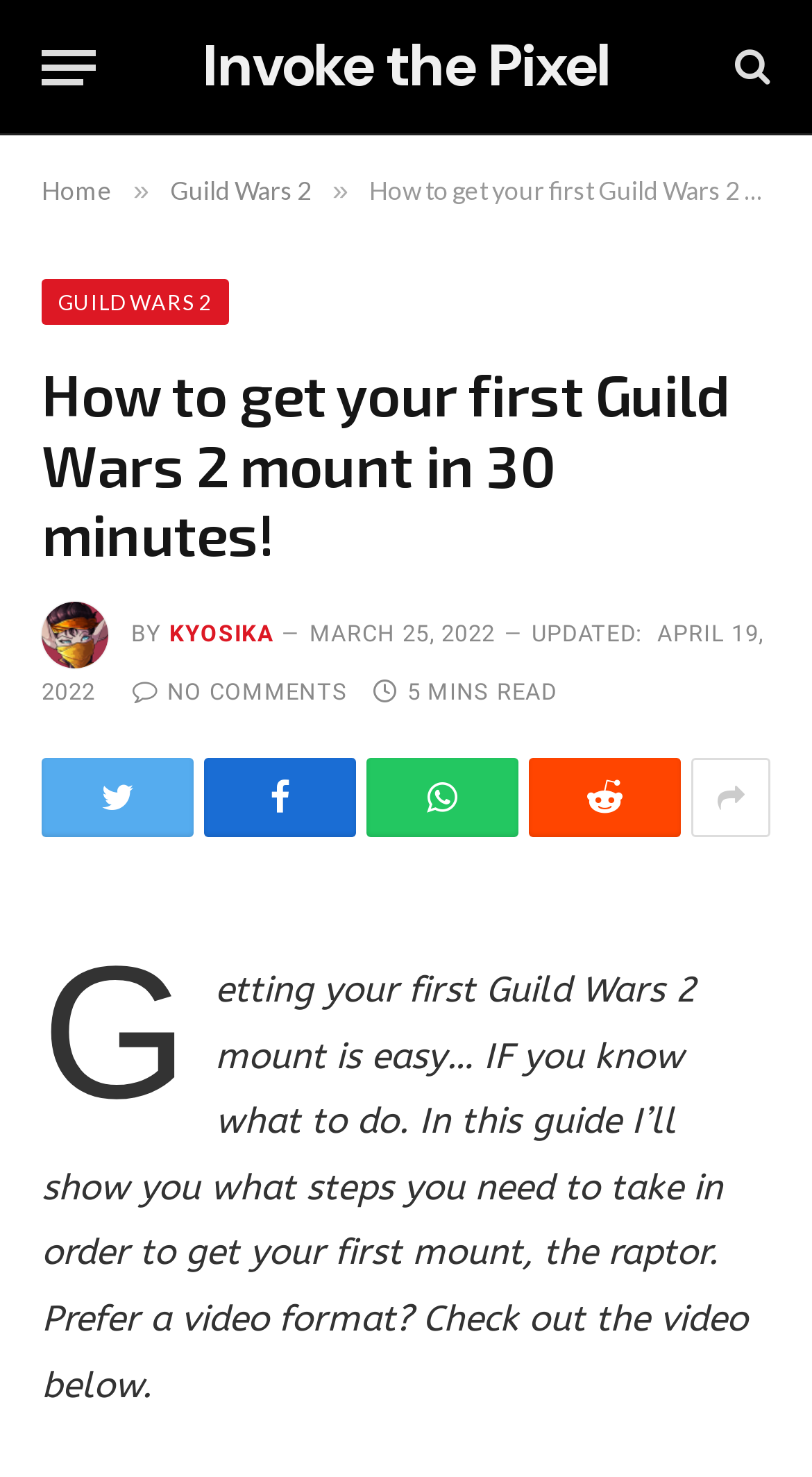Identify and provide the bounding box coordinates of the UI element described: "No Comments". The coordinates should be formatted as [left, top, right, bottom], with each number being a float between 0 and 1.

[0.164, 0.46, 0.428, 0.478]